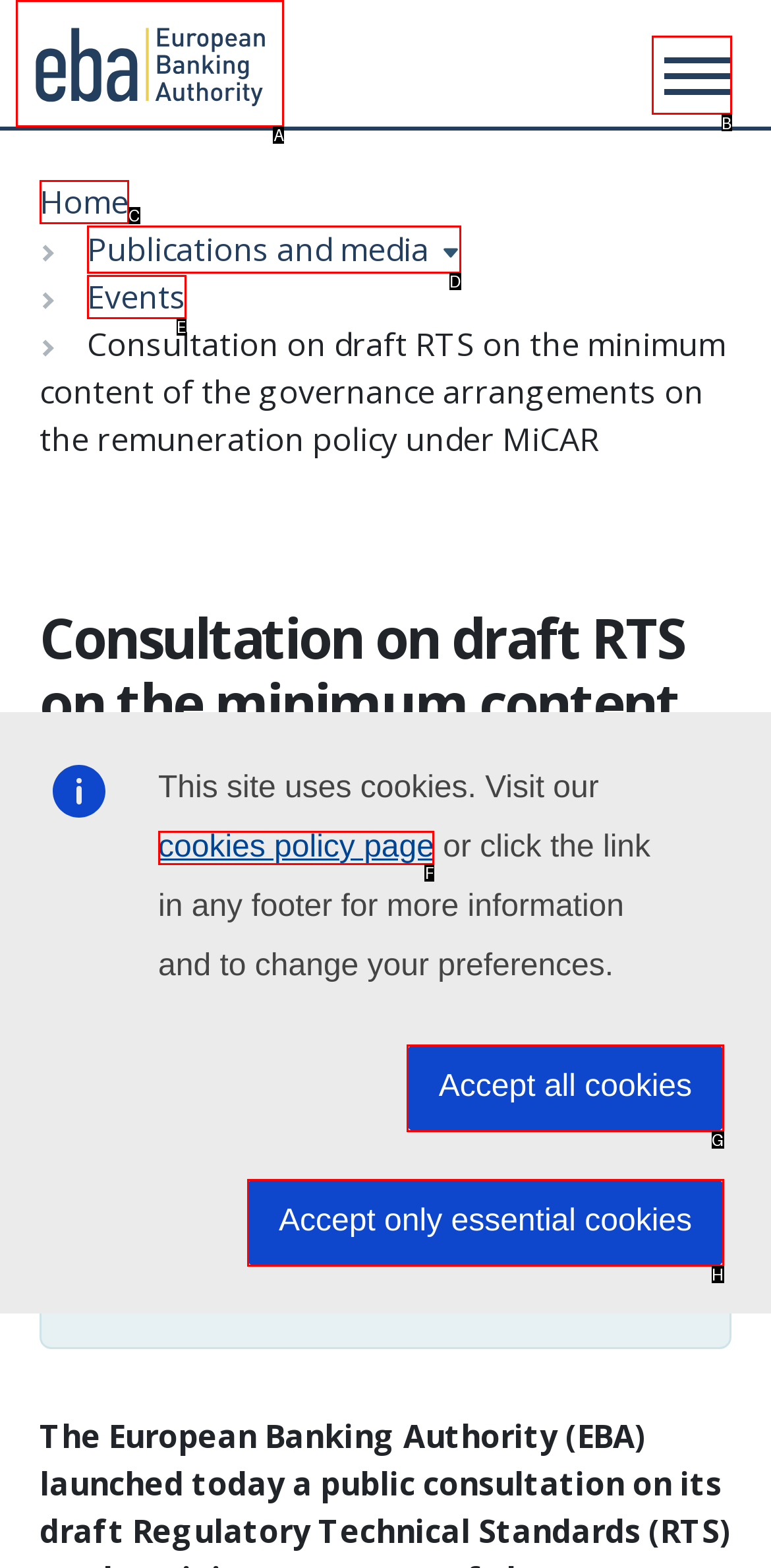Choose the HTML element to click for this instruction: Open the main menu Answer with the letter of the correct choice from the given options.

B